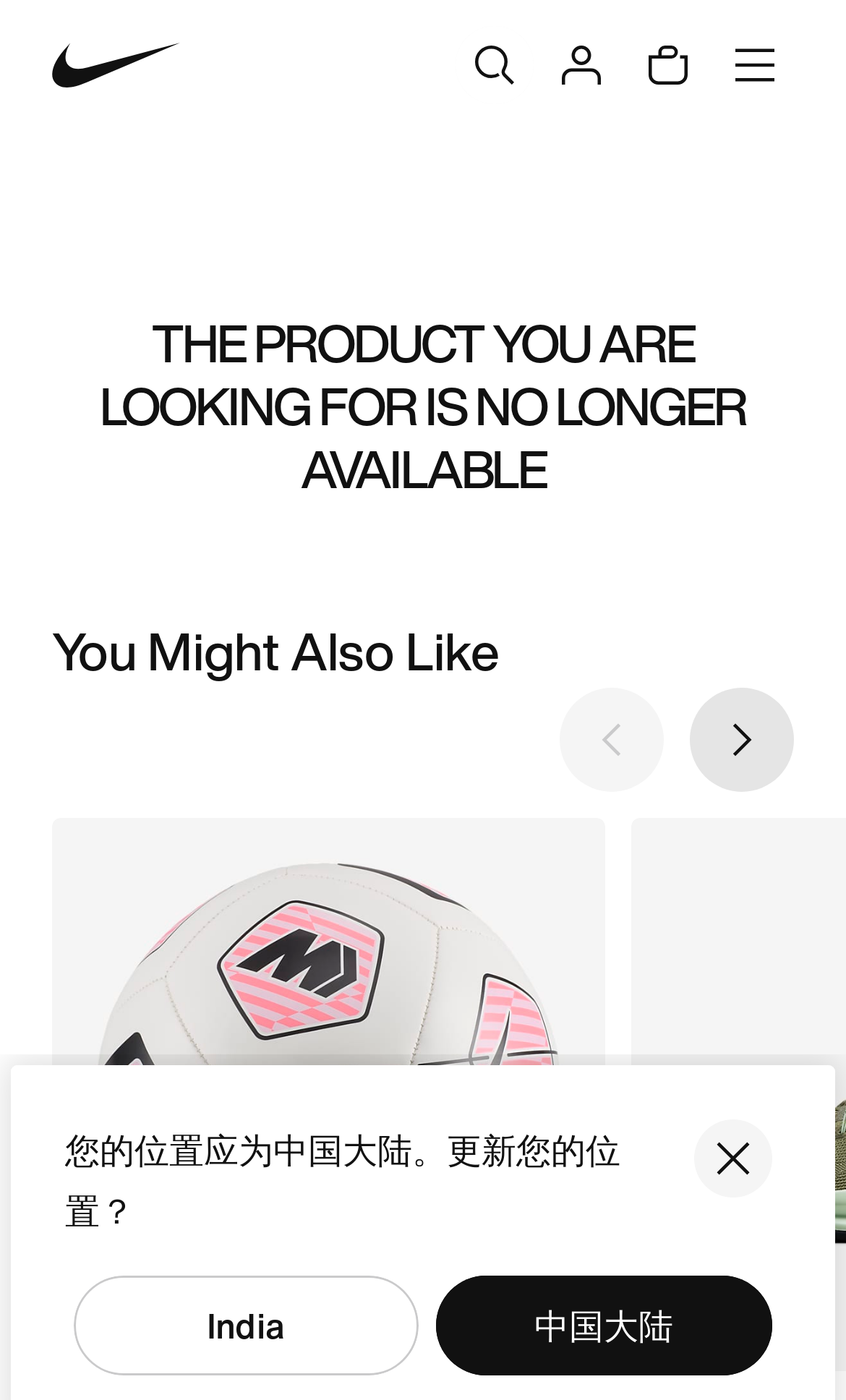Locate the bounding box coordinates of the area where you should click to accomplish the instruction: "view your shopping bag".

[0.744, 0.019, 0.836, 0.074]